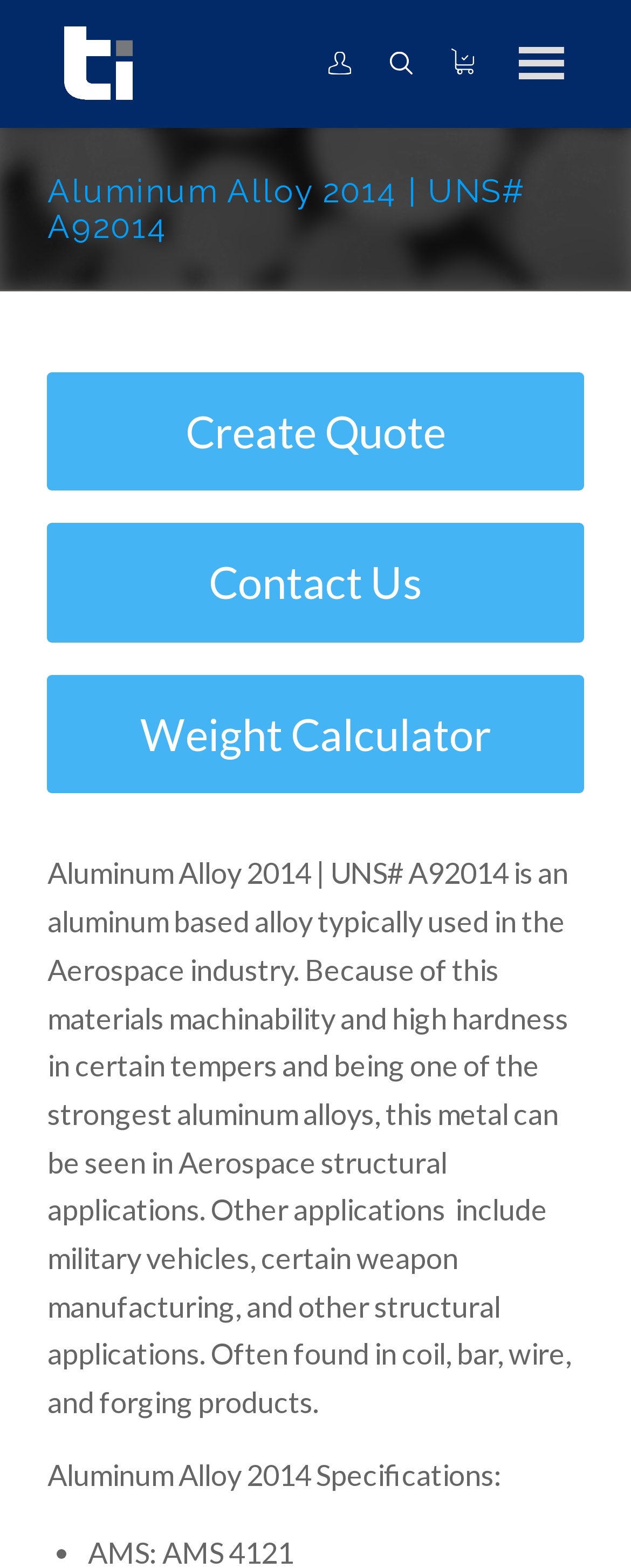Determine the bounding box coordinates of the clickable element to achieve the following action: 'Learn more about Titanium Industries'. Provide the coordinates as four float values between 0 and 1, formatted as [left, top, right, bottom].

[0.093, 0.01, 0.229, 0.07]